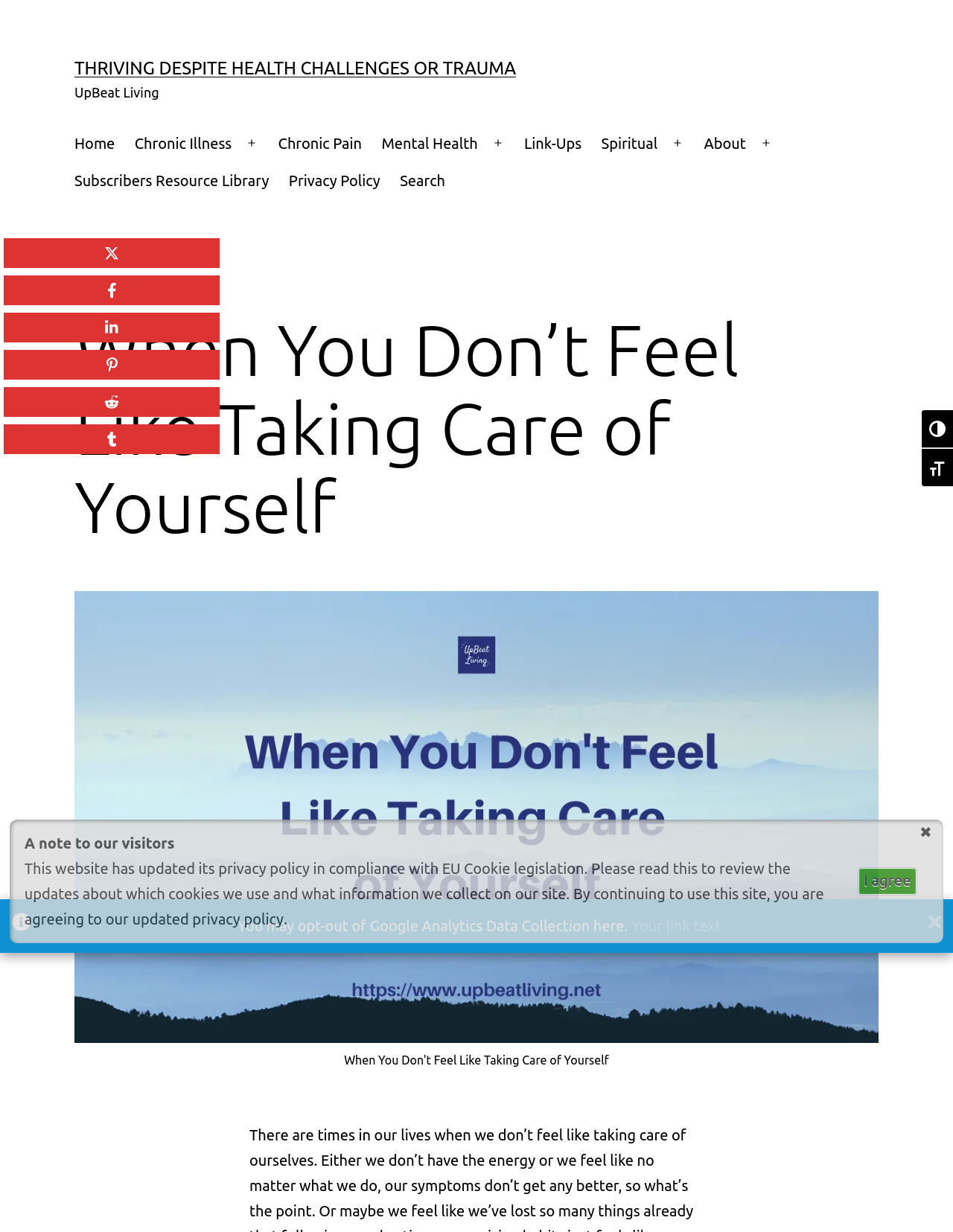Using the elements shown in the image, answer the question comprehensively: What is the topic of the main article?

I read the heading of the main article, which says 'When You Don’t Feel Like Taking Care of Yourself', and inferred that the topic of the main article is about self-care motivation.